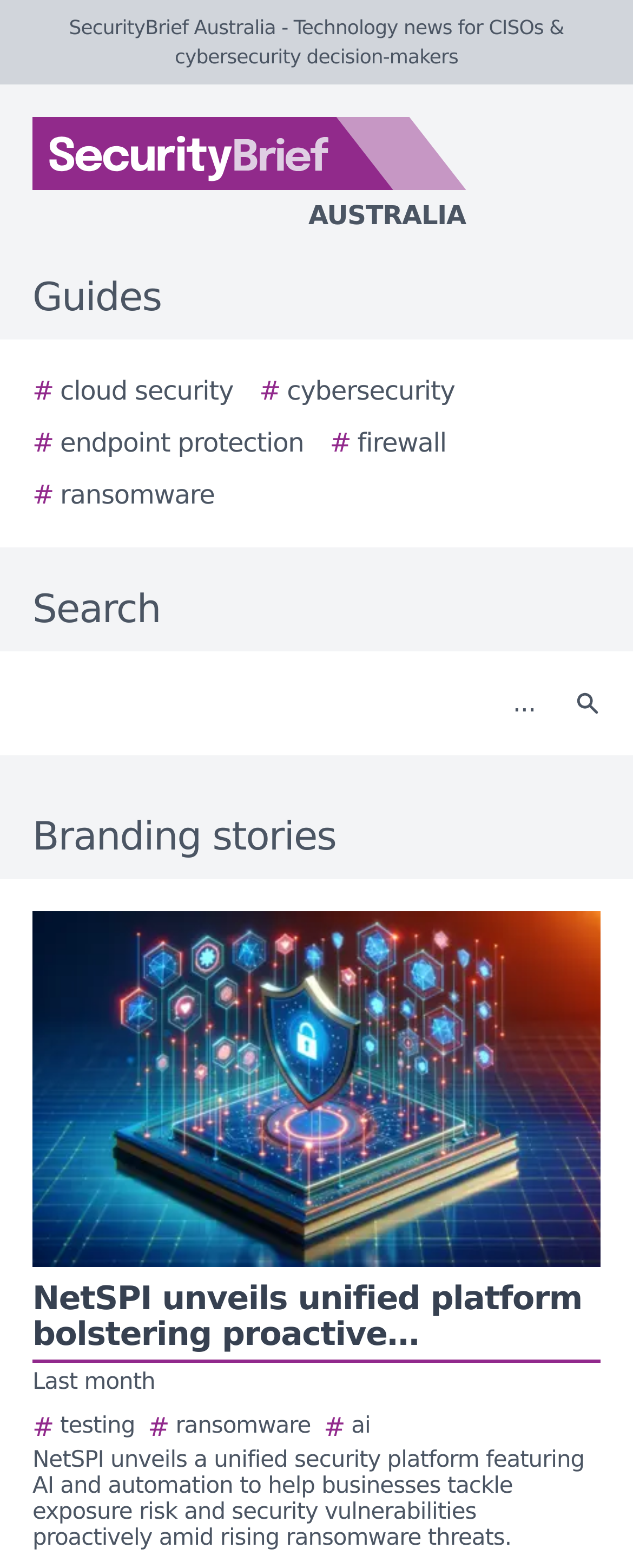Reply to the question with a brief word or phrase: What is the topic of the first story?

Cybersecurity